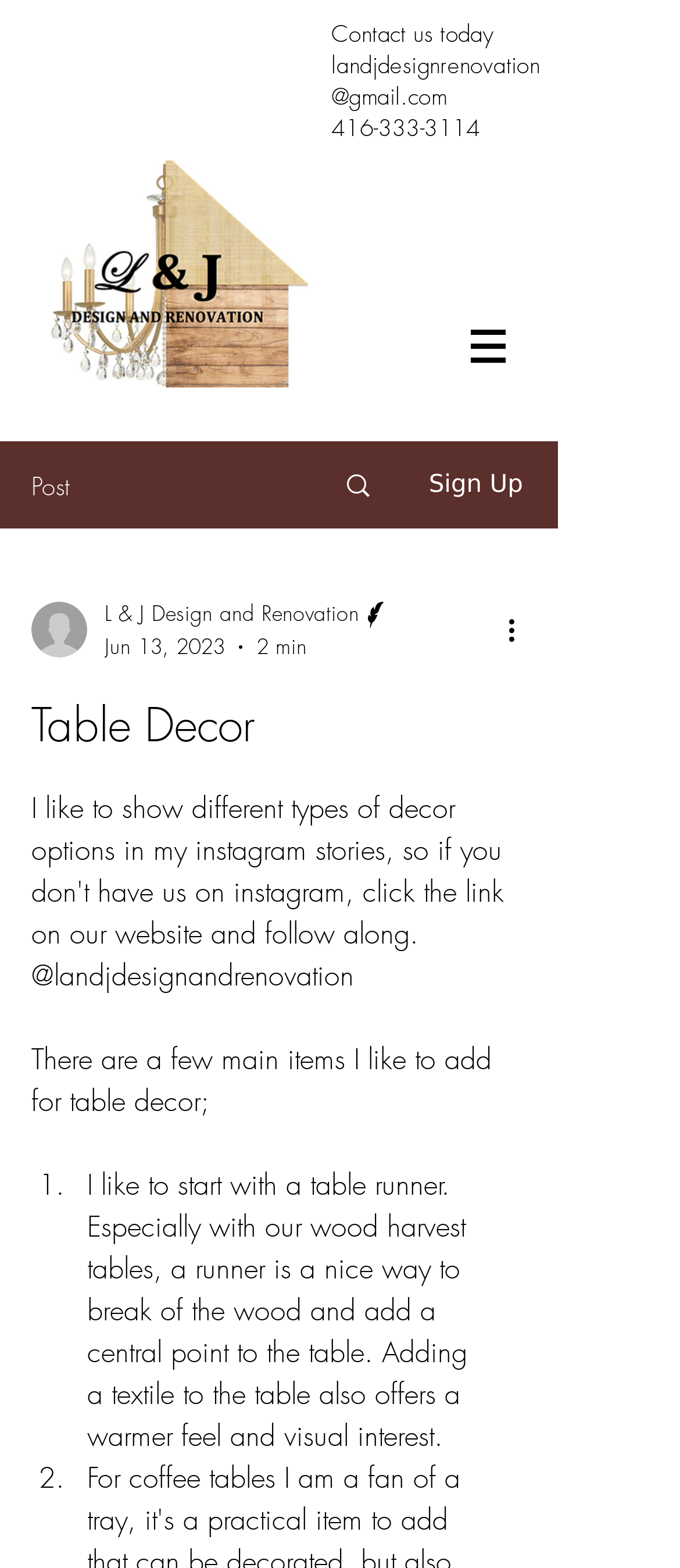What is the writer's profession?
From the screenshot, provide a brief answer in one word or phrase.

Designer and Renovator